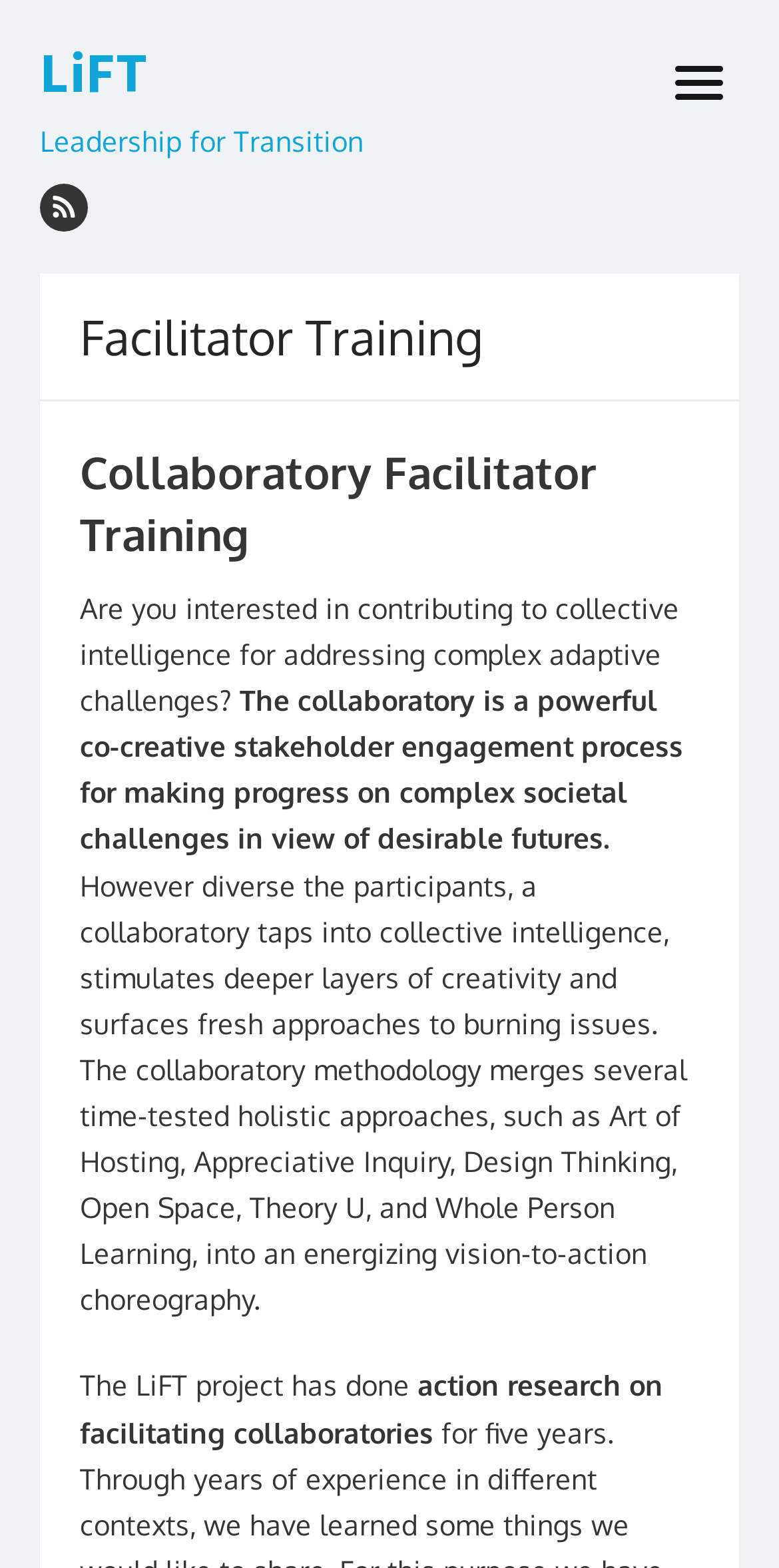Bounding box coordinates are to be given in the format (top-left x, top-left y, bottom-right x, bottom-right y). All values must be floating point numbers between 0 and 1. Provide the bounding box coordinate for the UI element described as: open menu

[0.846, 0.025, 0.949, 0.076]